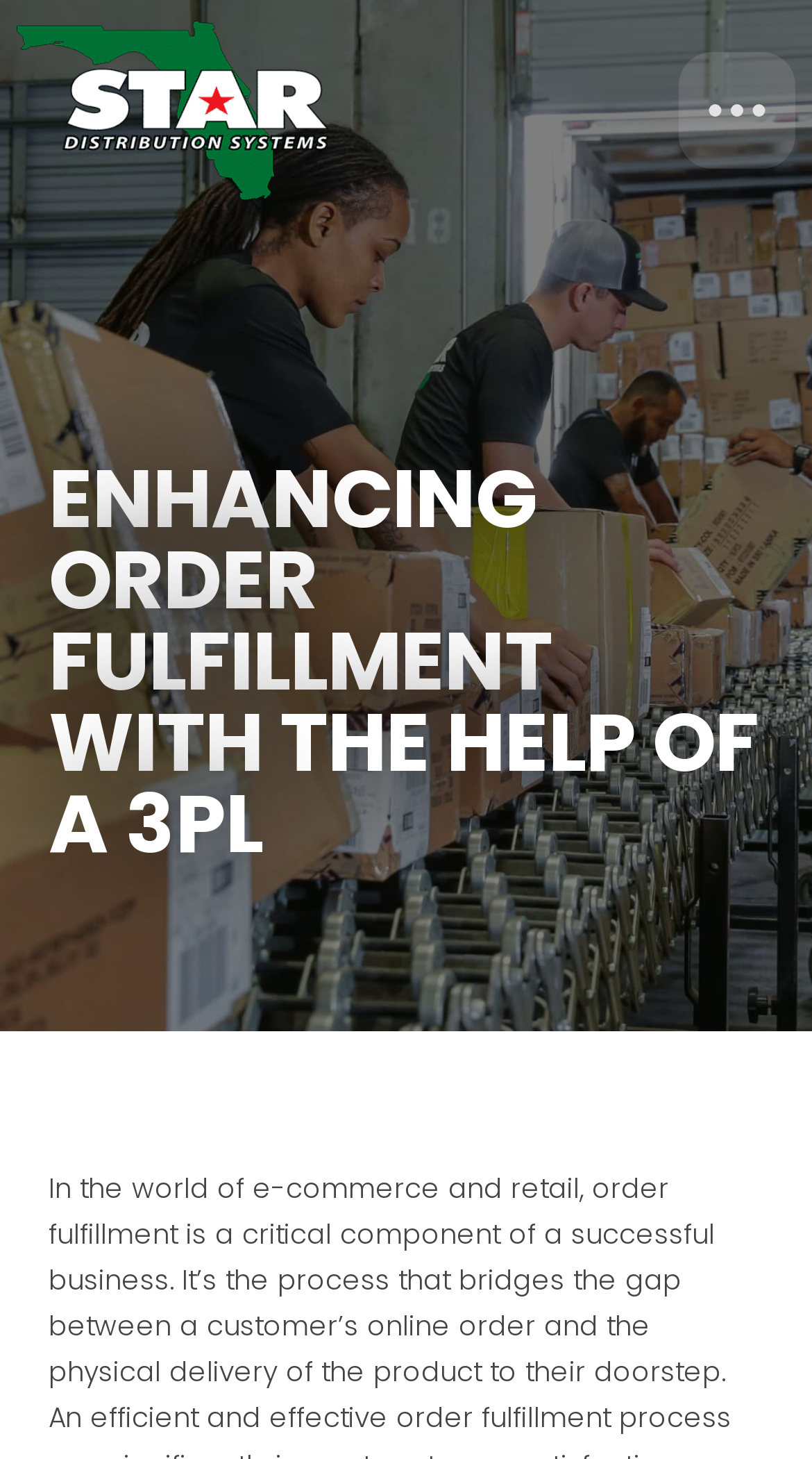Please provide the bounding box coordinate of the region that matches the element description: aria-label="Toggle Off Canvas Content". Coordinates should be in the format (top-left x, top-left y, bottom-right x, bottom-right y) and all values should be between 0 and 1.

[0.836, 0.036, 0.98, 0.116]